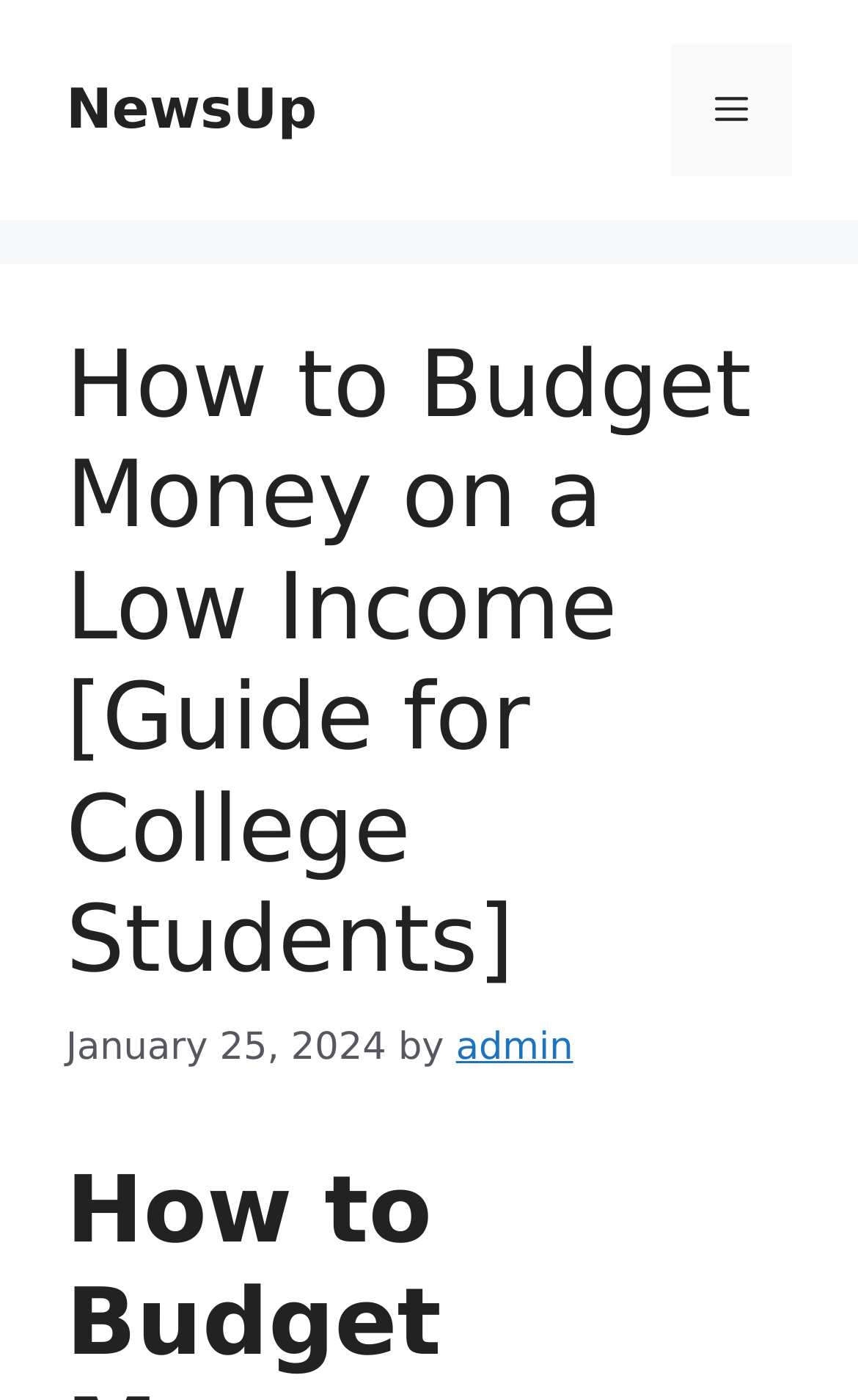Give the bounding box coordinates for the element described by: "admin".

[0.531, 0.732, 0.668, 0.764]